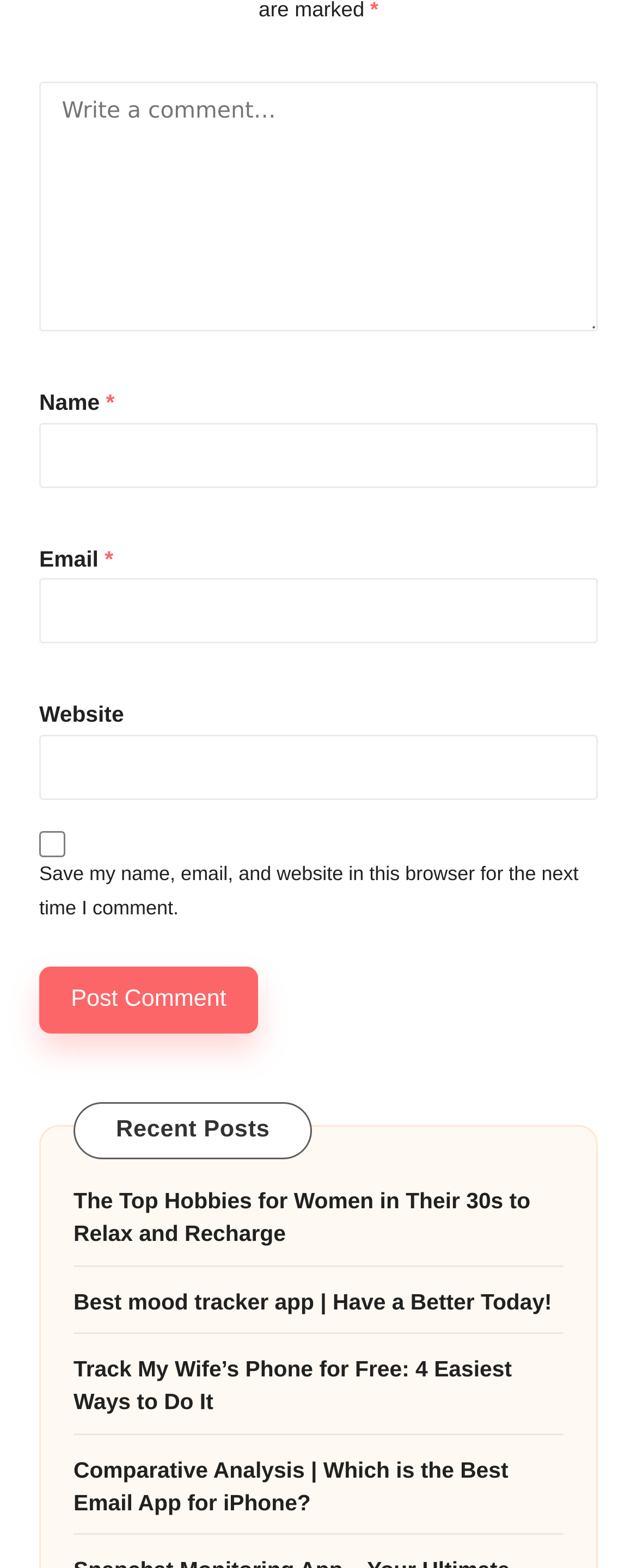Please specify the bounding box coordinates for the clickable region that will help you carry out the instruction: "Enter your name".

[0.062, 0.269, 0.938, 0.311]